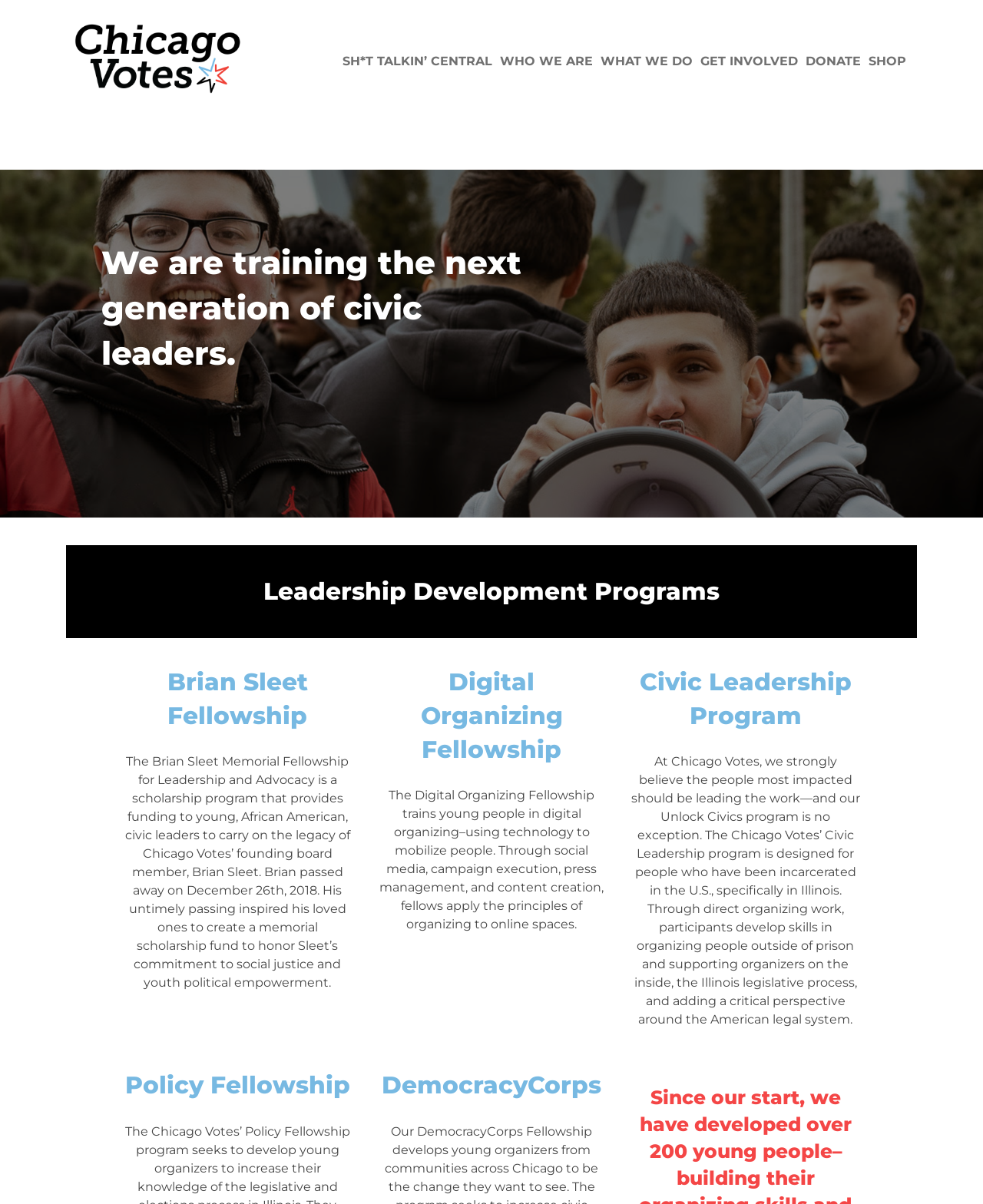What is the name of the fellowship in memory of a founding board member?
Give a one-word or short-phrase answer derived from the screenshot.

Brian Sleet Fellowship